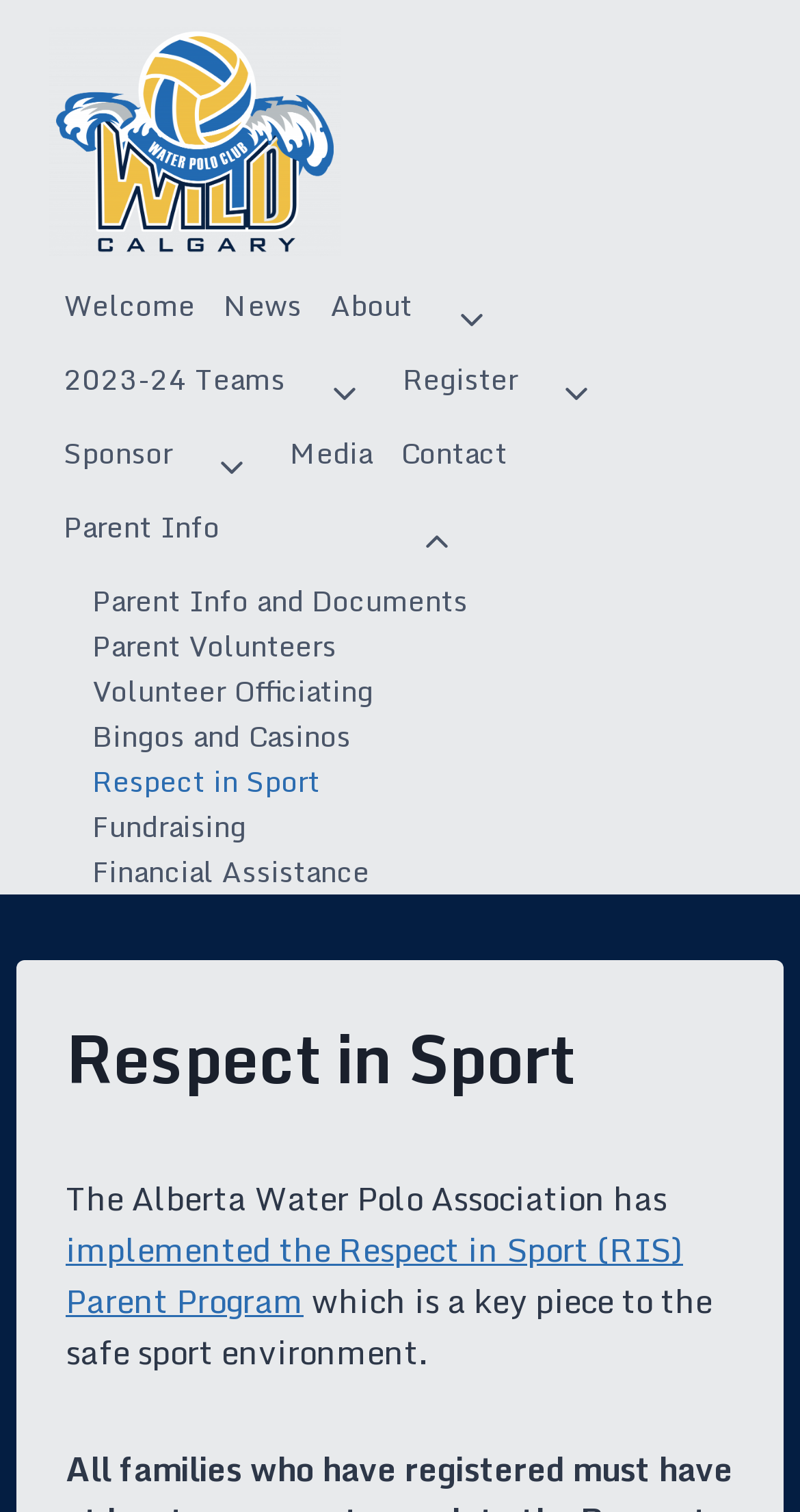Determine the bounding box coordinates for the area you should click to complete the following instruction: "Click the 'Respect in Sport' link".

[0.097, 0.502, 0.603, 0.532]